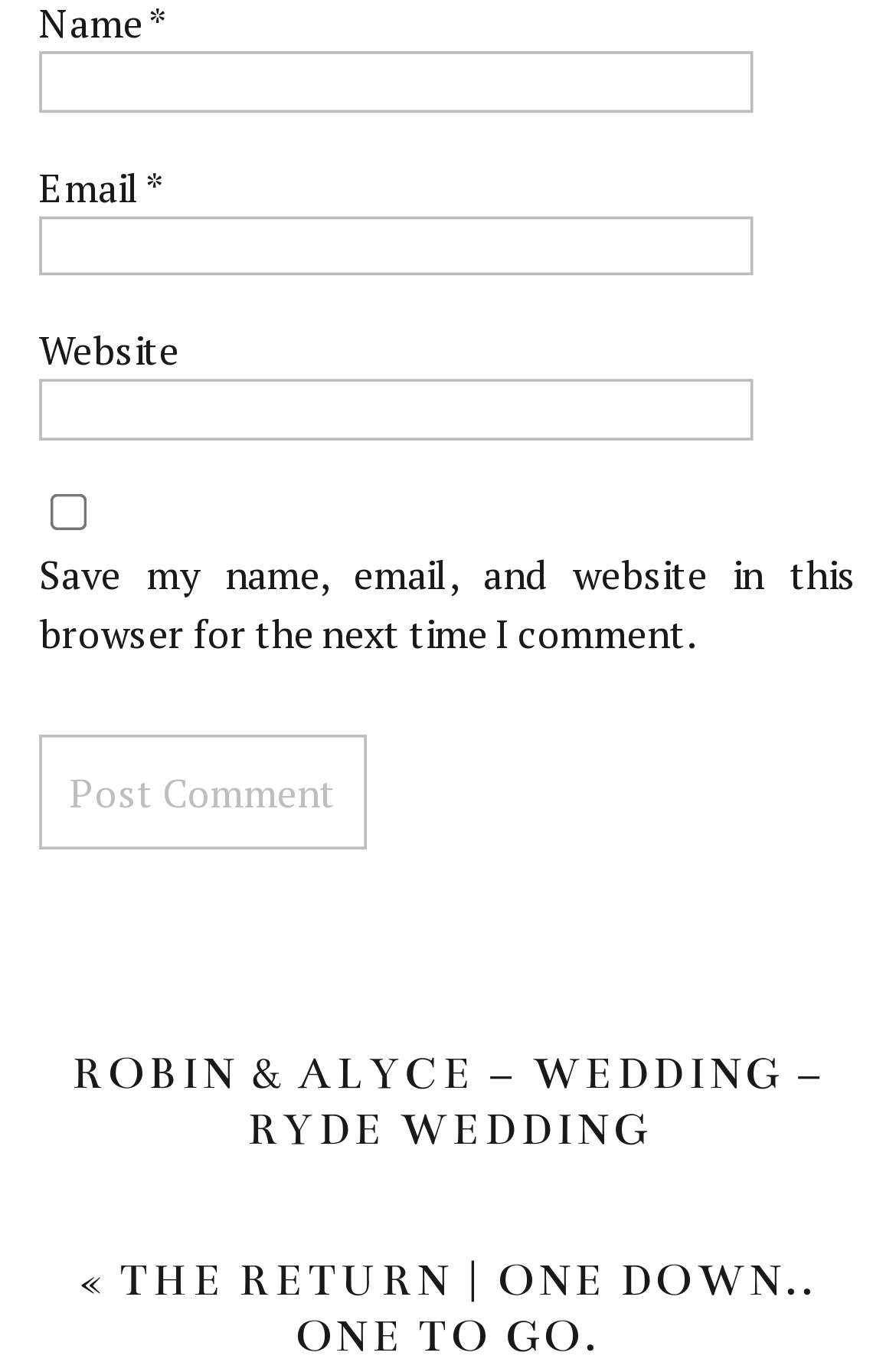What is the function of the checkbox?
Give a detailed response to the question by analyzing the screenshot.

The checkbox is labeled 'Save my name, email, and website in this browser for the next time I comment.' This implies that the function of the checkbox is to save the user's comment information, including name, email, and website, for future use.